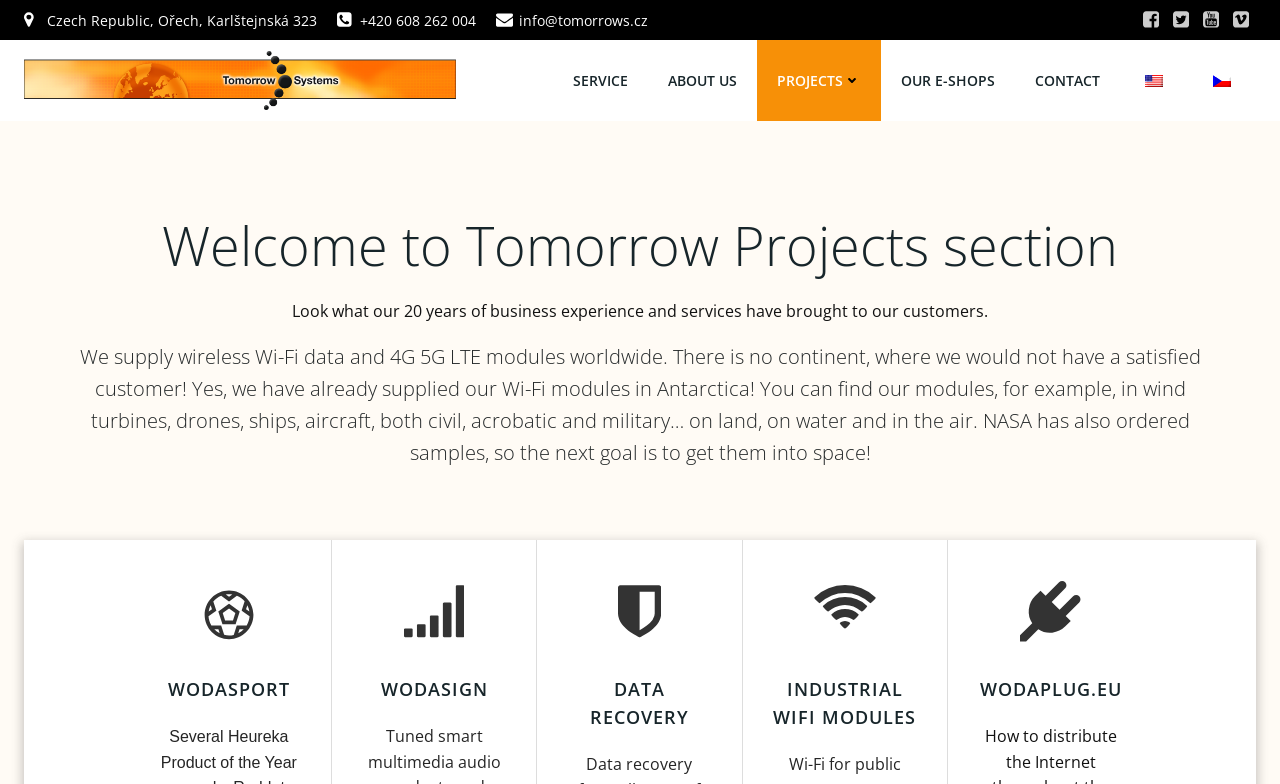How many languages are available on this website?
Based on the content of the image, thoroughly explain and answer the question.

There are two language options available on this website, which are English (en_US) and Czech (cs_CZ). These options can be found in the top right corner of the webpage.